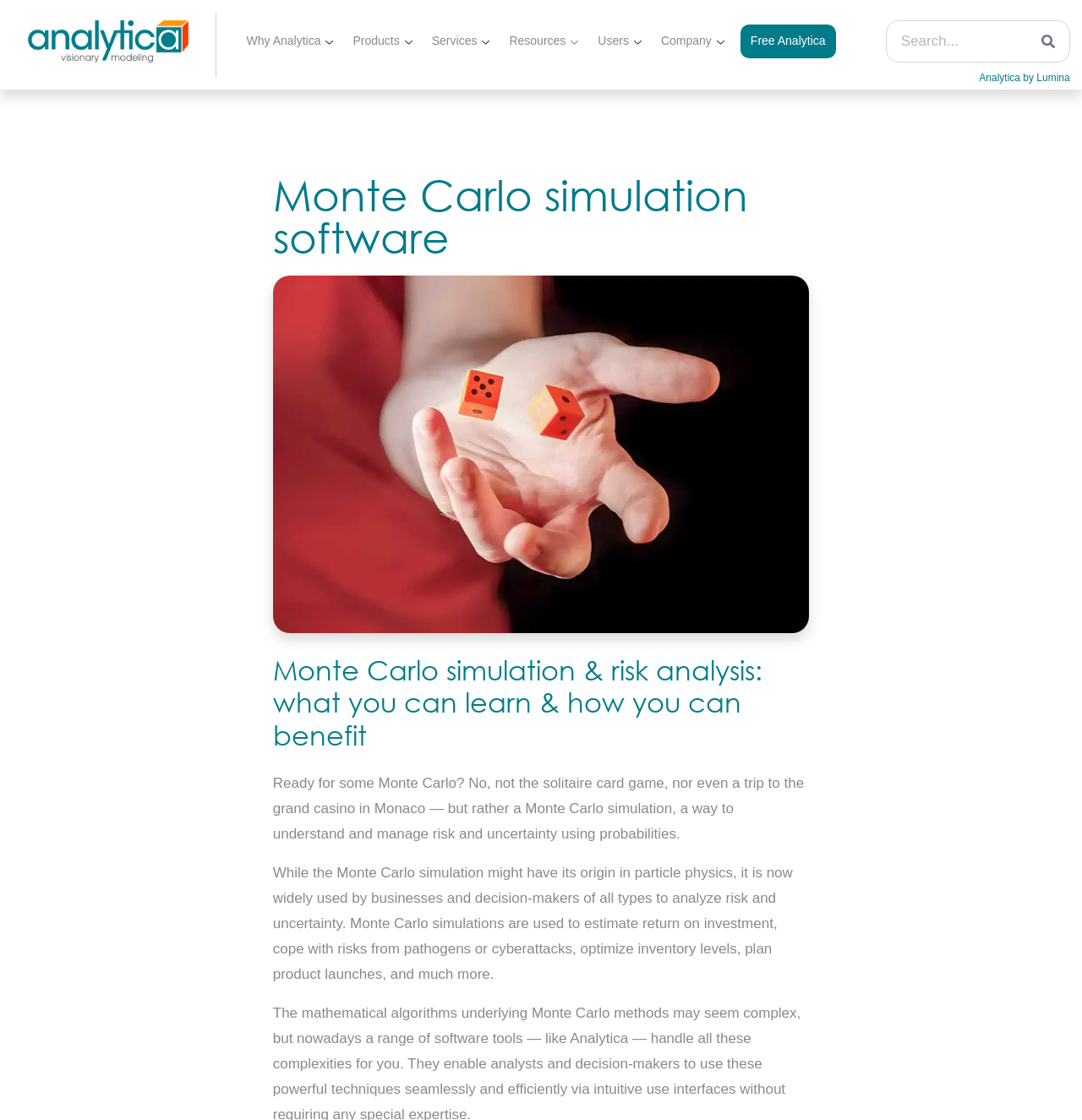Please determine the bounding box coordinates, formatted as (top-left x, top-left y, bottom-right x, bottom-right y), with all values as floating point numbers between 0 and 1. Identify the bounding box of the region described as: Free Analytica

[0.684, 0.022, 0.772, 0.052]